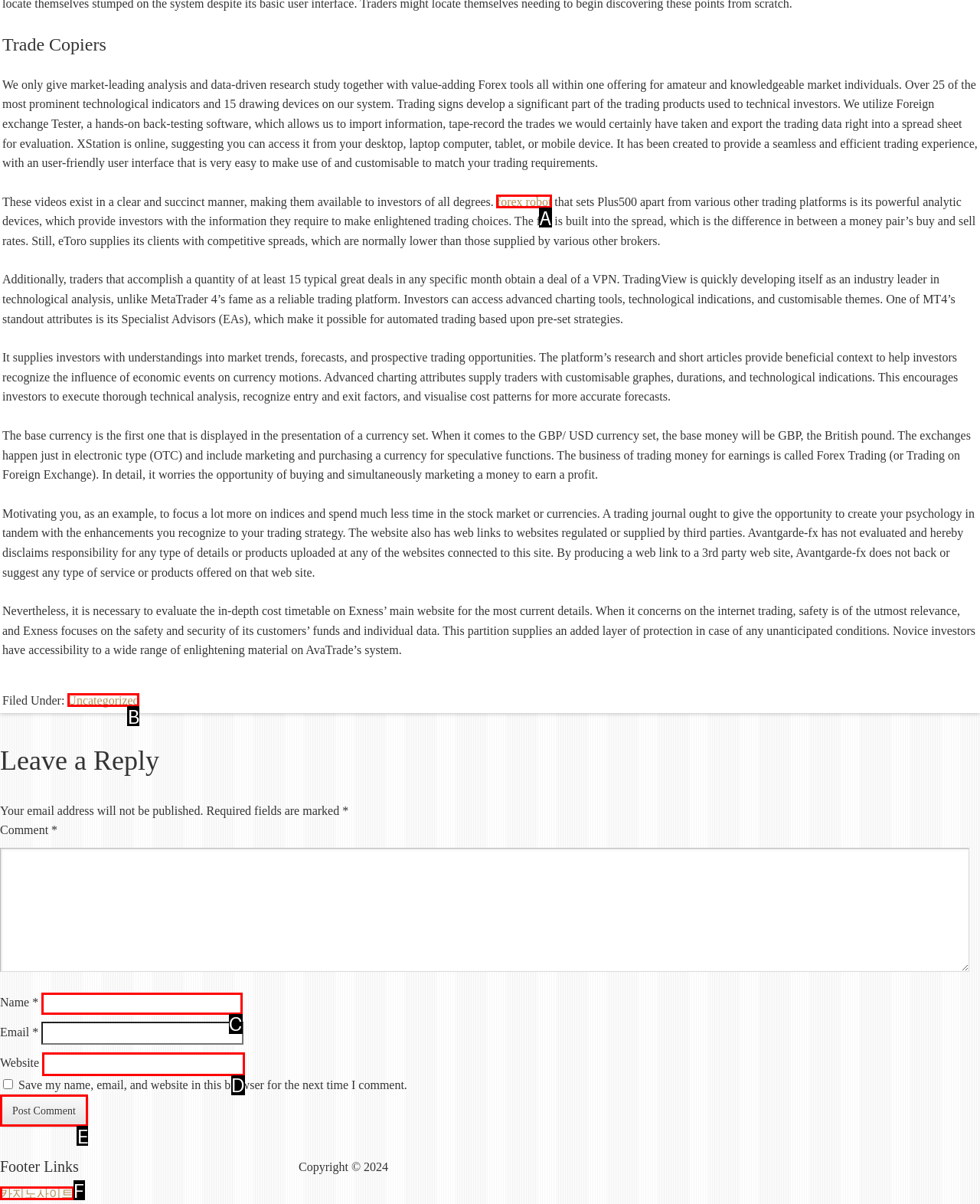From the provided options, pick the HTML element that matches the description: alt="Valkyrie Strategic". Respond with the letter corresponding to your choice.

None